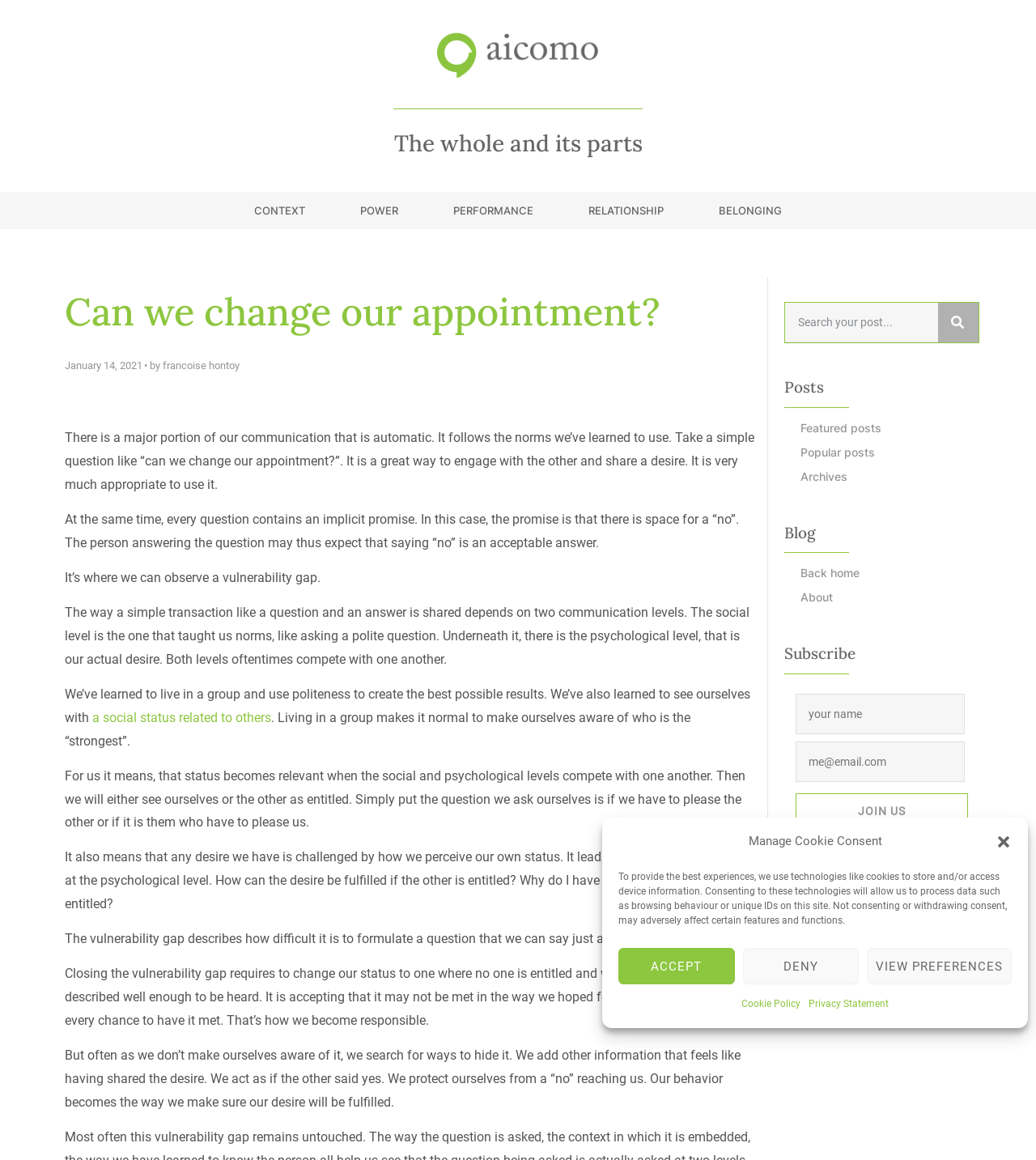Given the element description, predict the bounding box coordinates in the format (top-left x, top-left y, bottom-right x, bottom-right y). Make sure all values are between 0 and 1. Here is the element description: Featured posts

[0.757, 0.358, 0.945, 0.379]